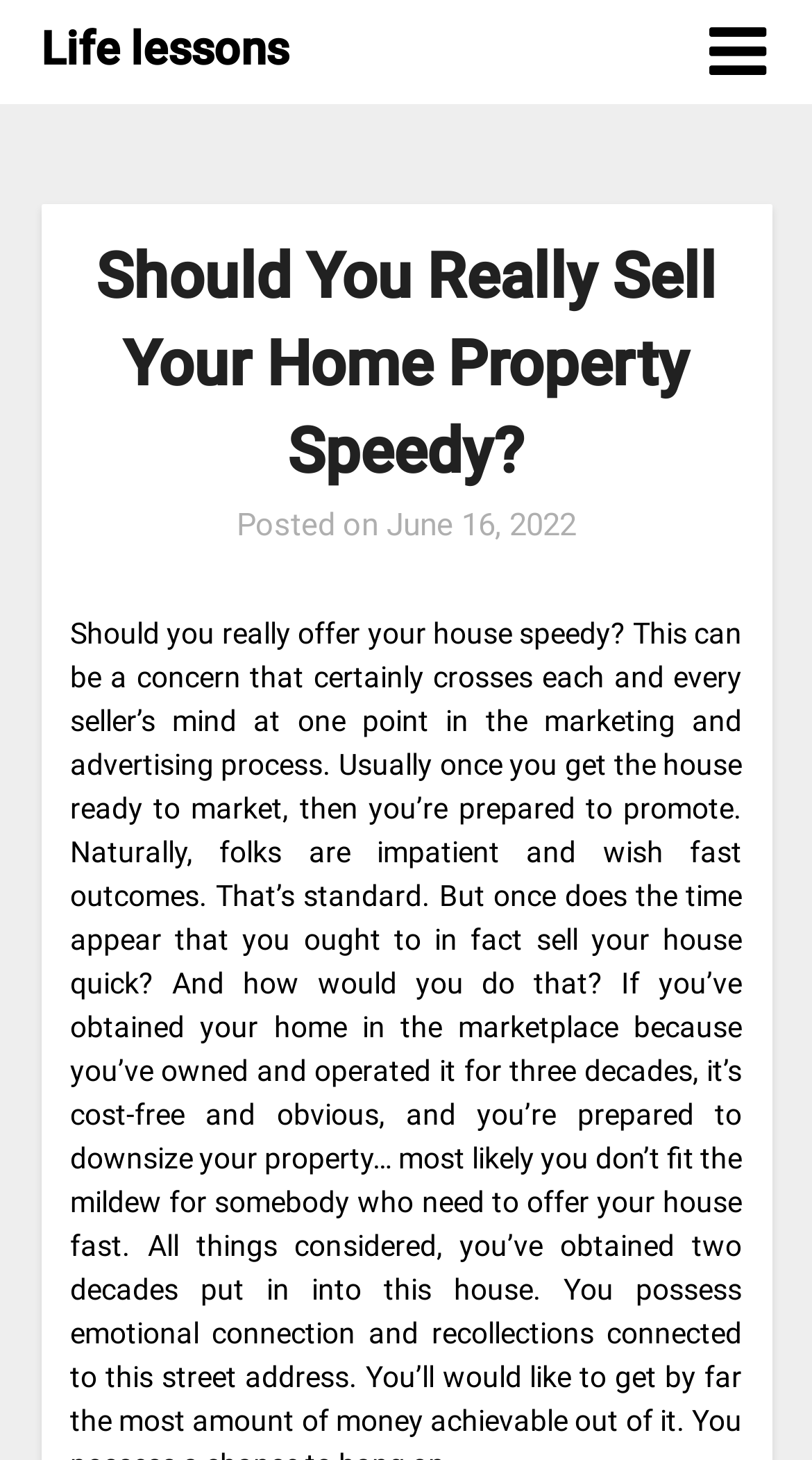Provide a thorough and detailed response to the question by examining the image: 
What is the date of the post?

I found the date of the post by looking at the link 'June 16, 2022' which is located below the heading 'Should You Really Sell Your Home Property Speedy?' and next to the text 'Posted on'.